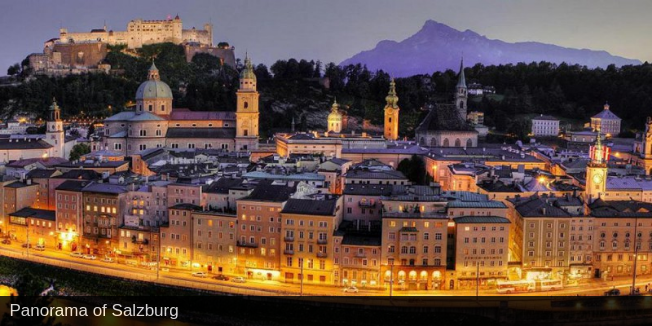Is Salzburg known for its musical legacy?
Make sure to answer the question with a detailed and comprehensive explanation.

The caption explicitly states that Salzburg is 'renowned for its musical legacy and picturesque landscapes', indicating that the city has a significant cultural heritage related to music.